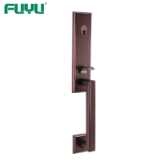Offer a thorough description of the image.

This image showcases a sleek, modern oil-rubbed bronze rectangle grip handle door lock by FUYU. The elegant design features a flat, elongated body with a well-defined rectangular shape, complemented by a simple handle that ensures both functionality and aesthetic appeal. The lock is designed for easy installation on interior doors, providing a blend of security and style. The rich finish not only enhances its general durability but also makes it an attractive addition to various door styles. The FUYU branding is prominently displayed at the top, indicating the brand's commitment to quality and design in door hardware.